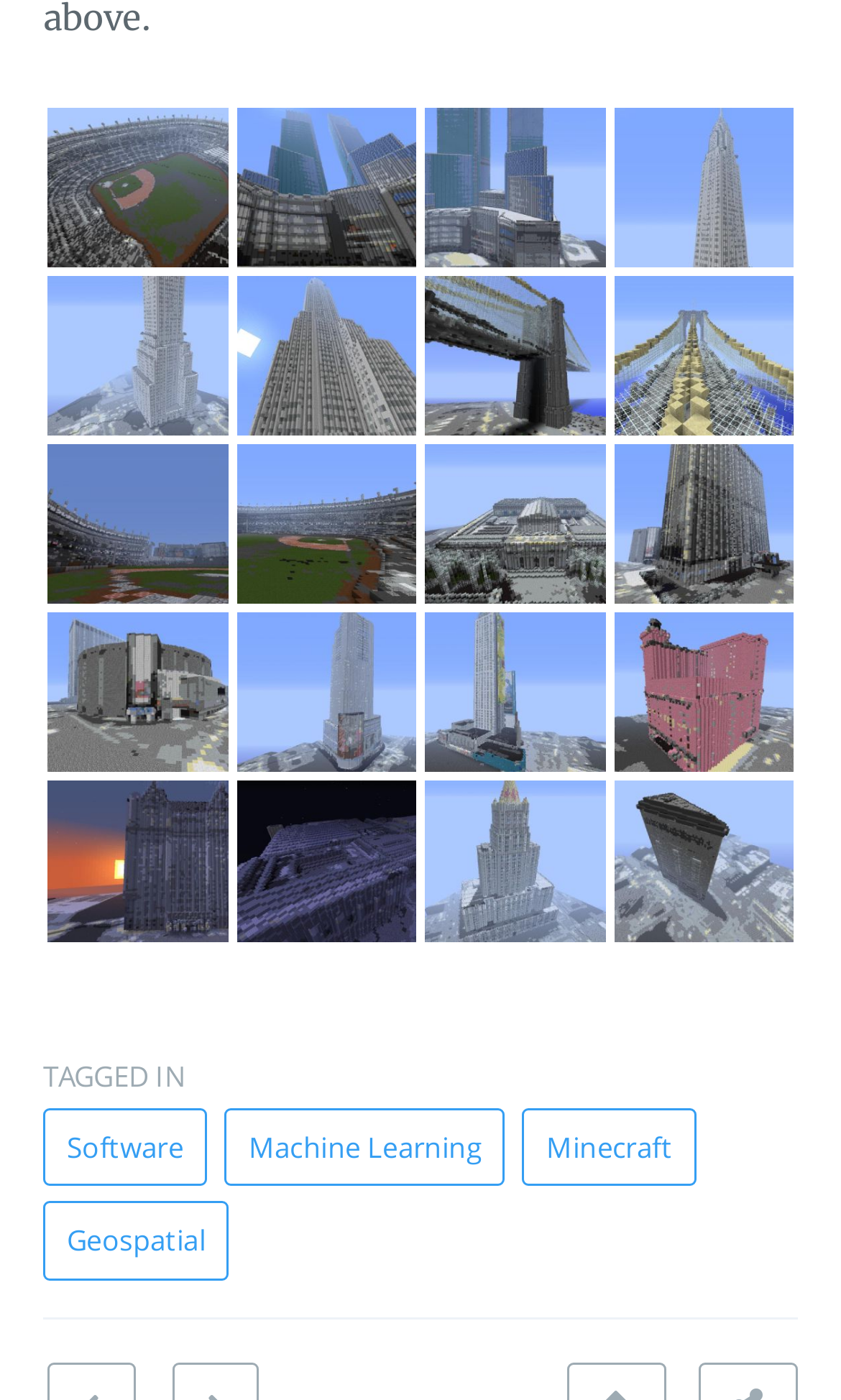Please mark the bounding box coordinates of the area that should be clicked to carry out the instruction: "Check out New York Public Library".

[0.505, 0.317, 0.719, 0.432]